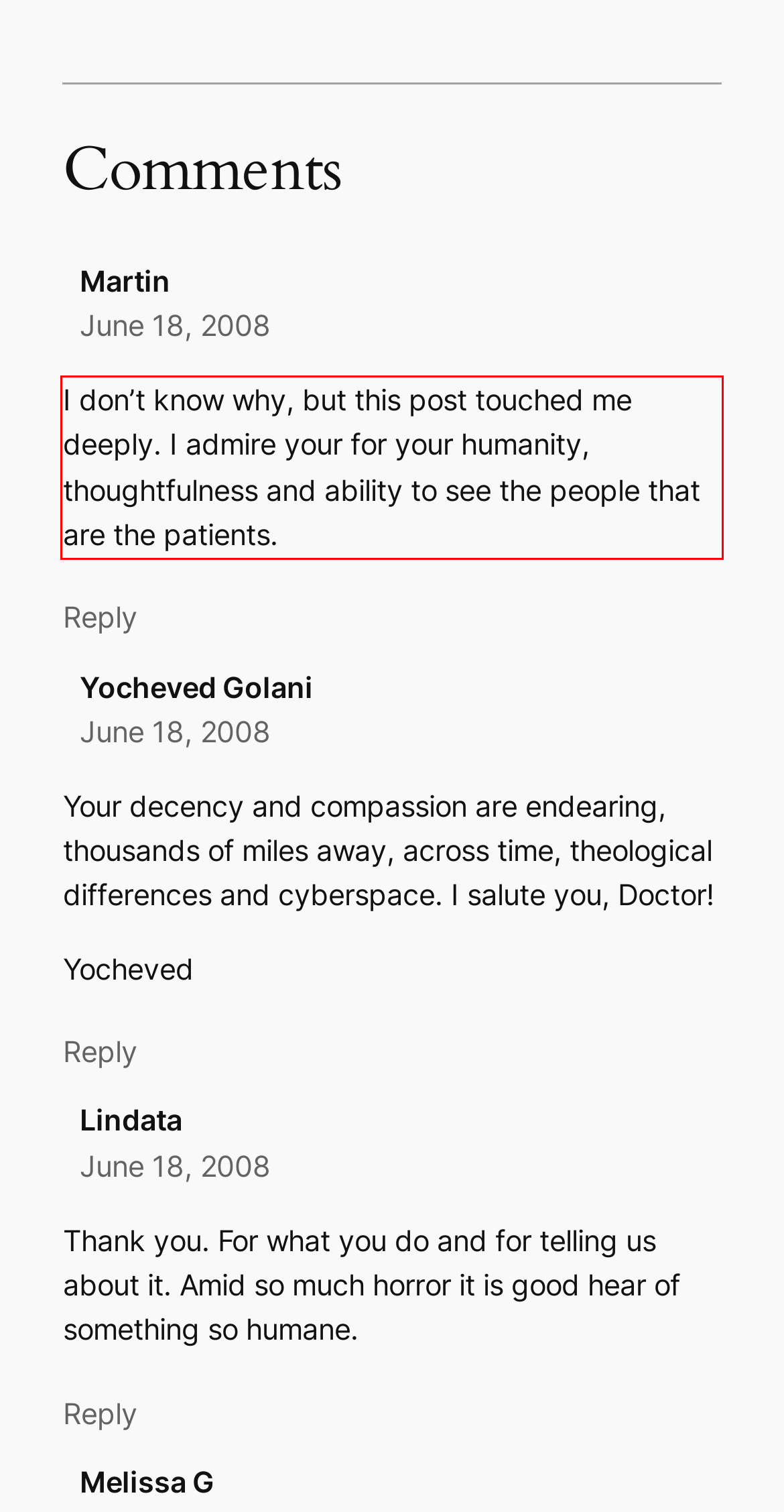Please examine the screenshot of the webpage and read the text present within the red rectangle bounding box.

I don’t know why, but this post touched me deeply. I admire your for your humanity, thoughtfulness and ability to see the people that are the patients.